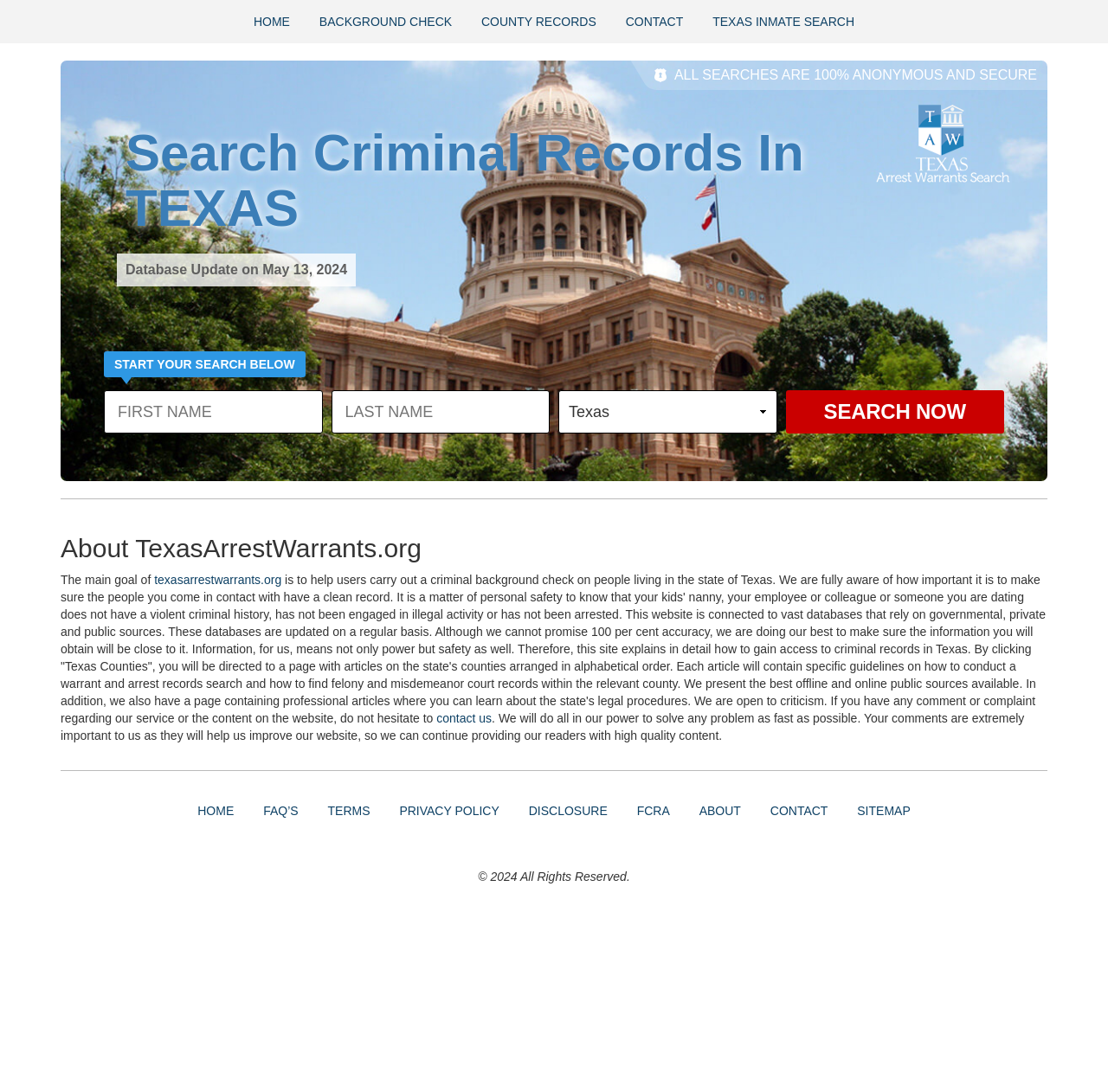Determine the bounding box coordinates of the area to click in order to meet this instruction: "Start a background check".

[0.094, 0.357, 0.291, 0.397]